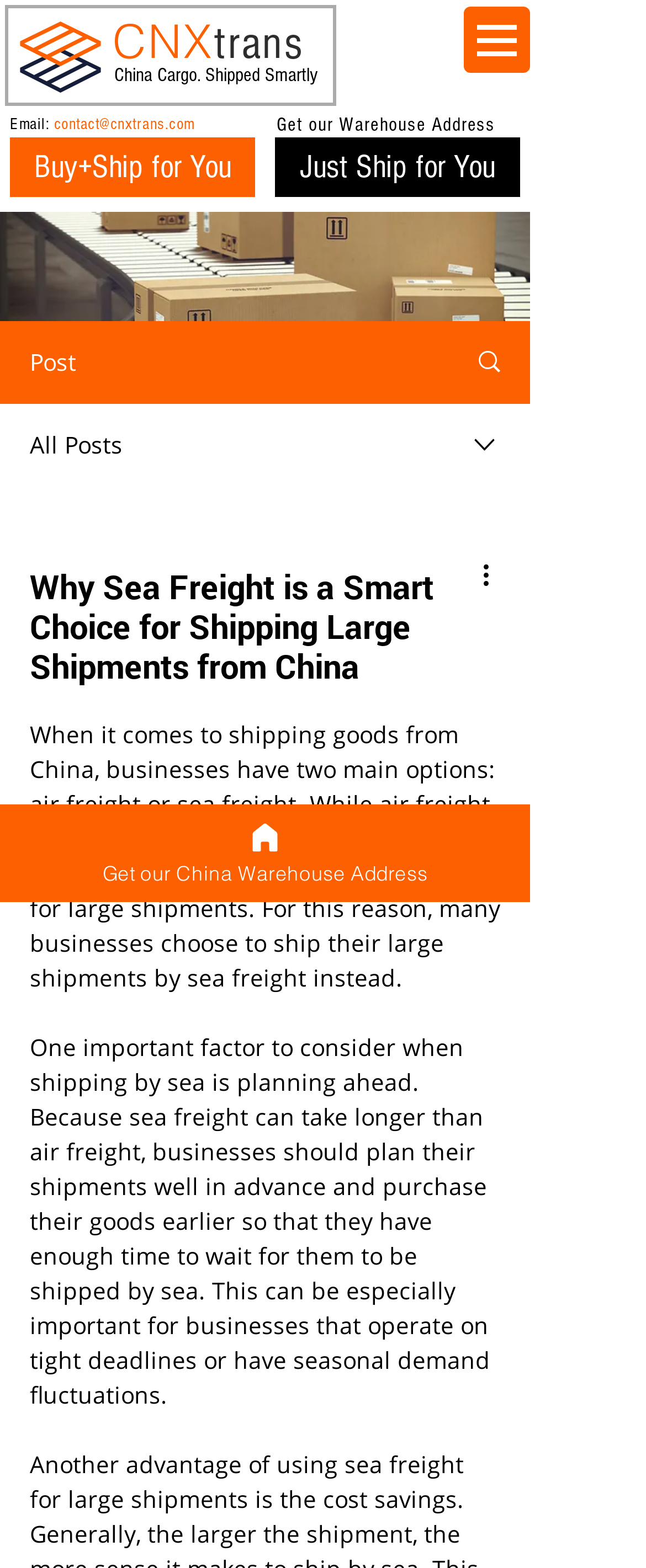Determine the heading of the webpage and extract its text content.

Why Sea Freight is a Smart Choice for Shipping Large Shipments from China